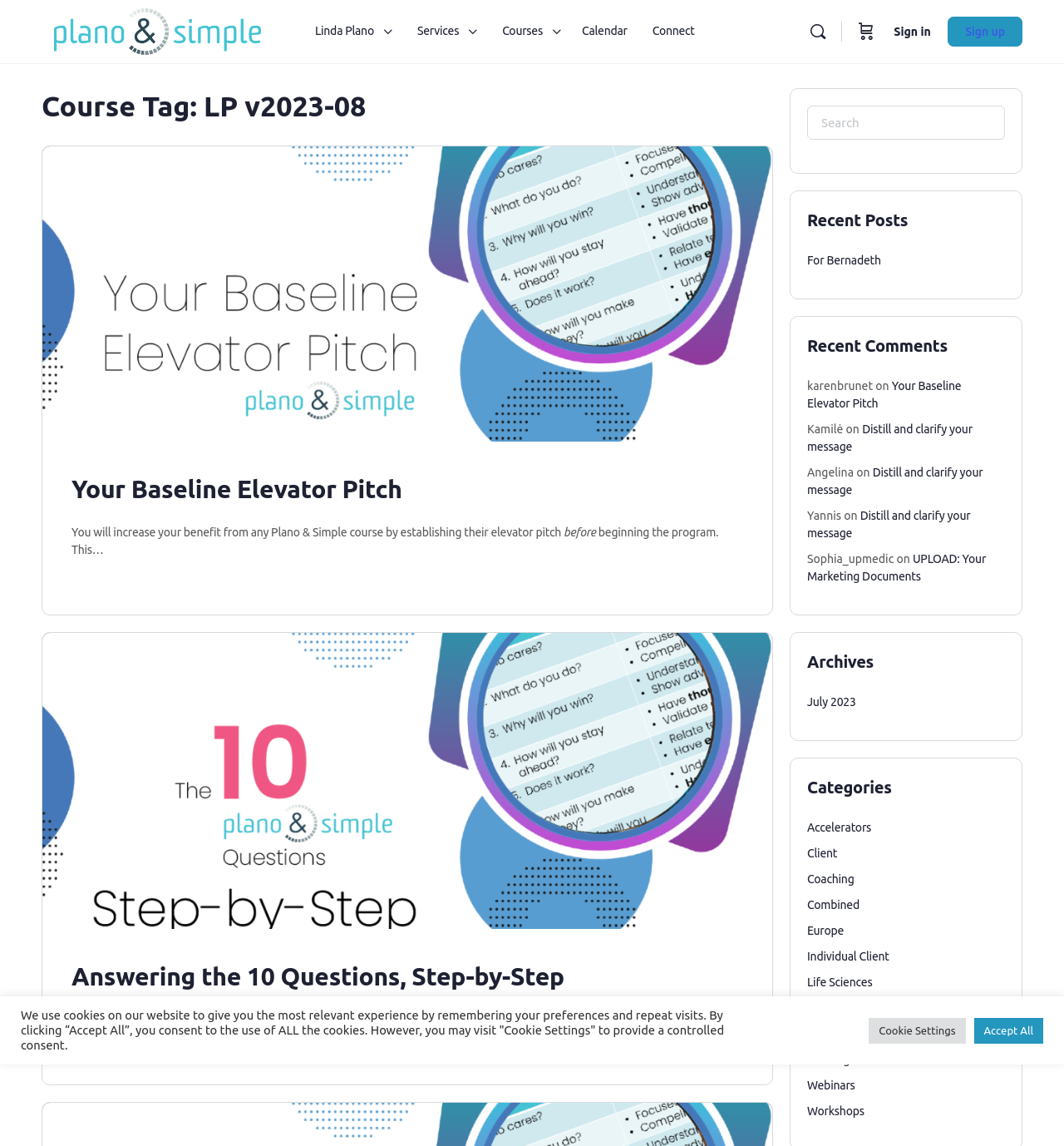Locate the bounding box coordinates of the area that needs to be clicked to fulfill the following instruction: "View 'Your Baseline Elevator Pitch'". The coordinates should be in the format of four float numbers between 0 and 1, namely [left, top, right, bottom].

[0.04, 0.128, 0.726, 0.386]